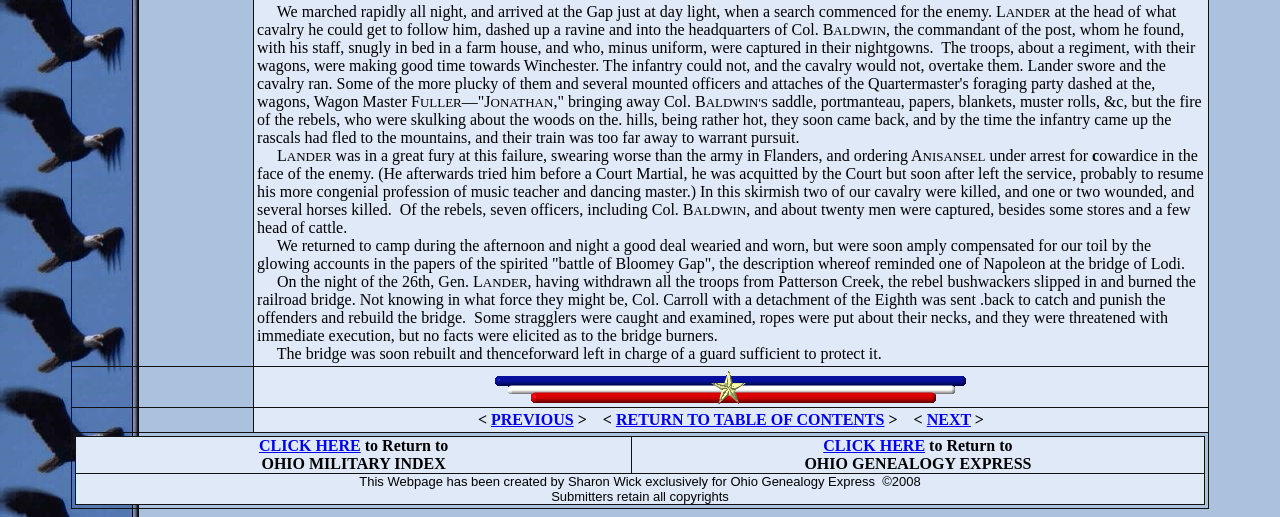What is the purpose of the webpage?
Using the image as a reference, give a one-word or short phrase answer.

to provide historical information